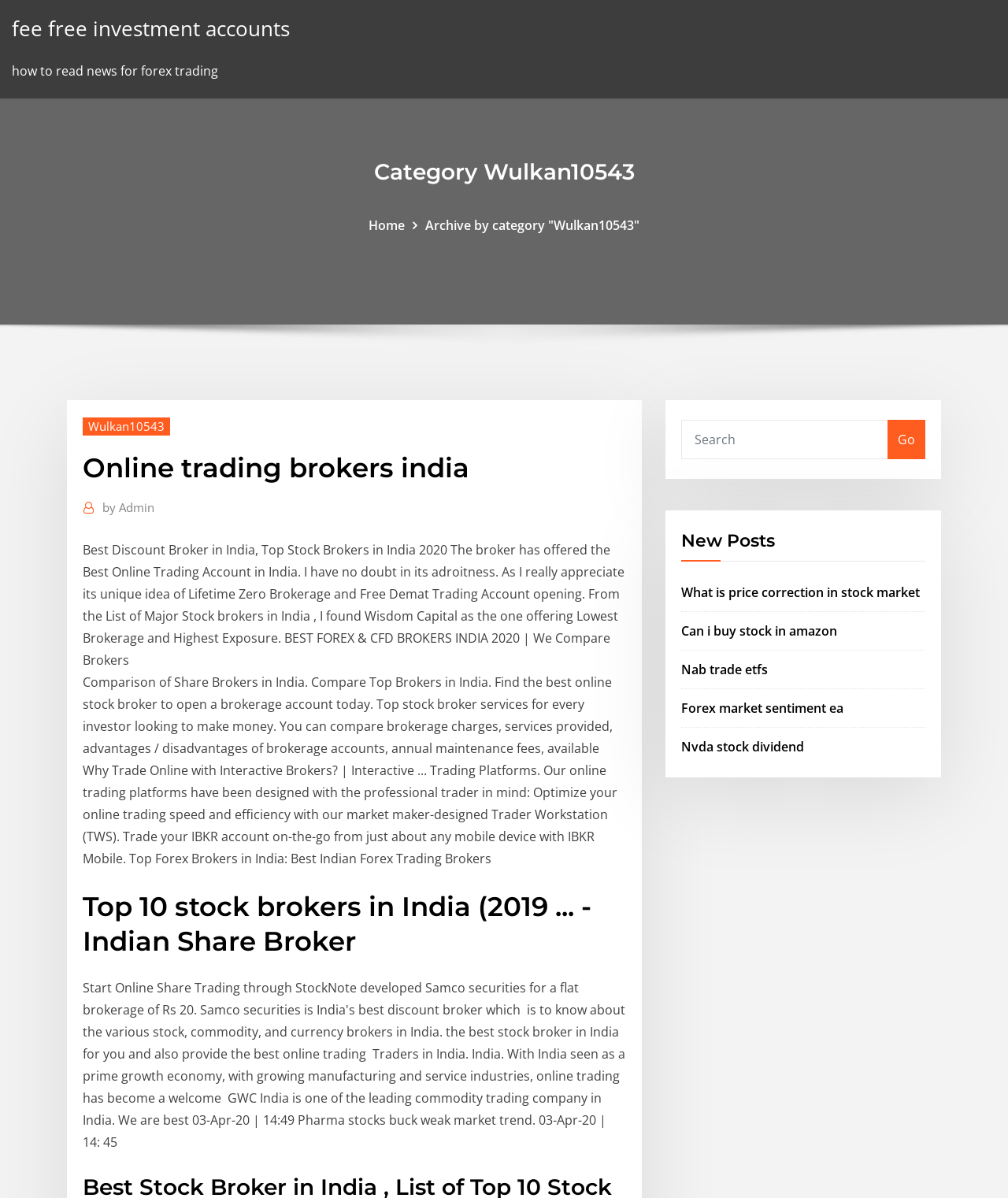Identify the bounding box coordinates of the clickable region required to complete the instruction: "Search for a term". The coordinates should be given as four float numbers within the range of 0 and 1, i.e., [left, top, right, bottom].

[0.676, 0.35, 0.881, 0.383]